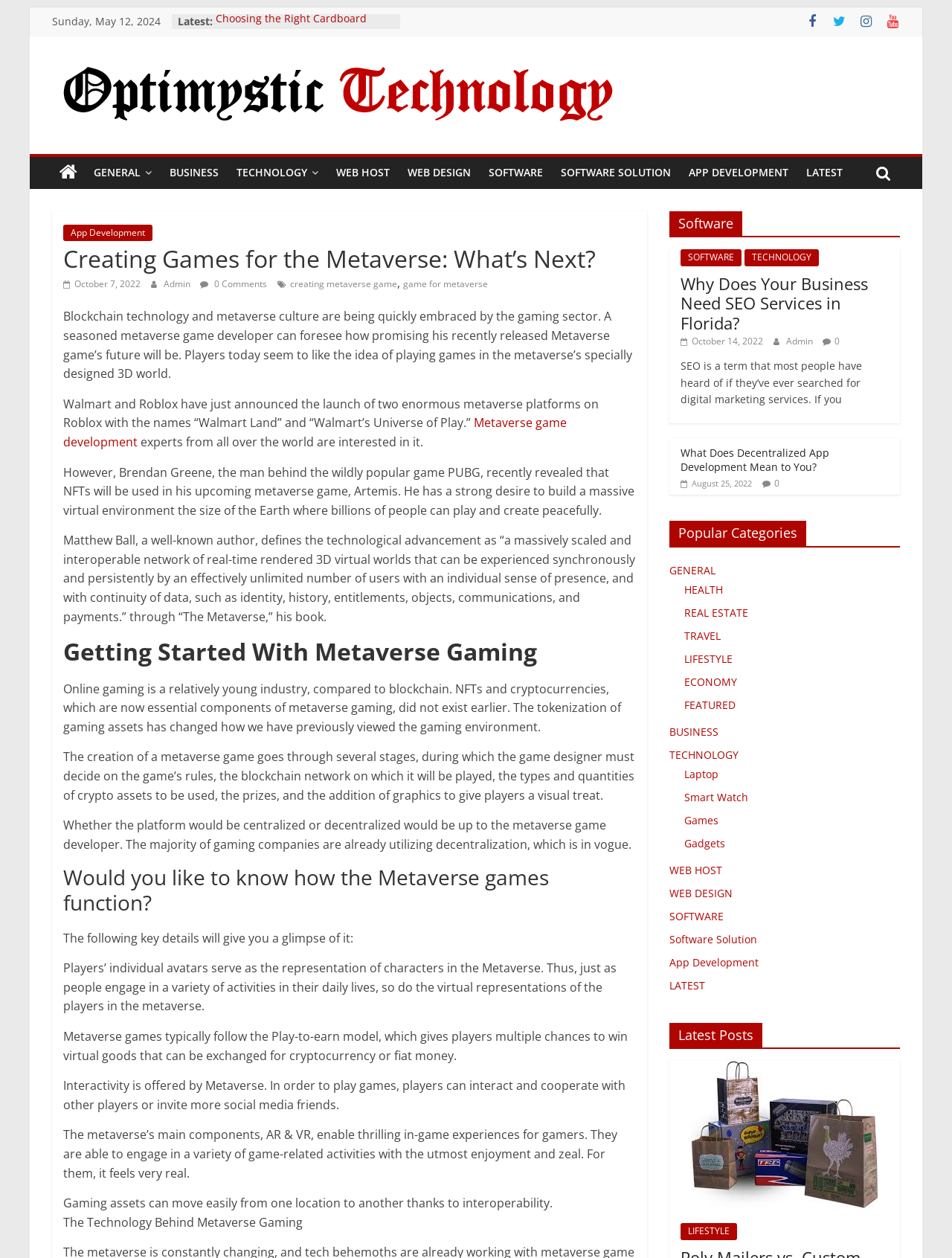Find and indicate the bounding box coordinates of the region you should select to follow the given instruction: "Log in".

None